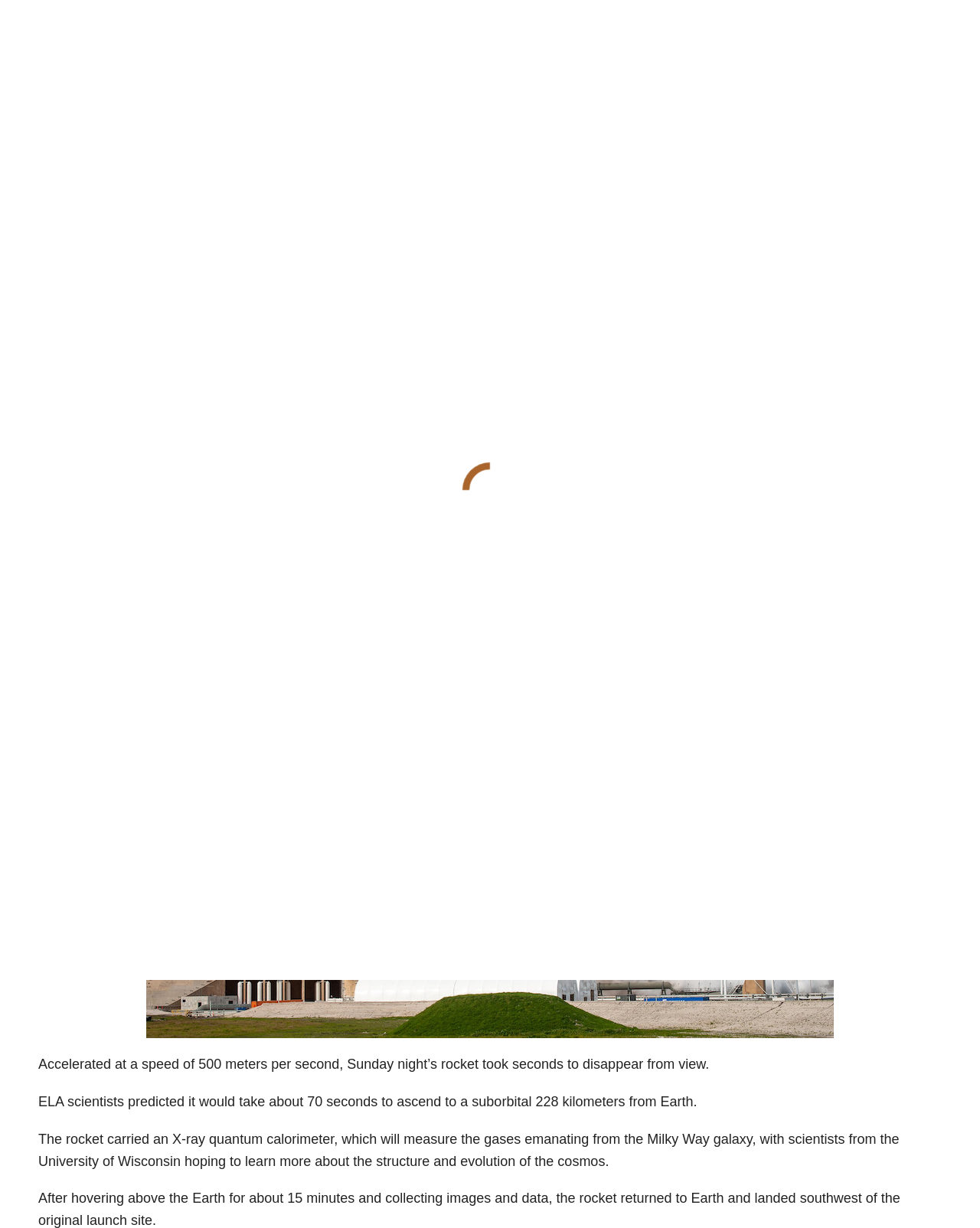Write an elaborate caption that captures the essence of the webpage.

The webpage appears to be a blog article from "Clouds" with a title "Company behind NASA's rocket project has big ambitions". At the top, there is a navigation menu with links to "News Gear", "HOME", "GENERAL NEWS", "INTERNET", "LIFE", "MOBILE", "TECH", "CONTACT US", and "PAGES". 

Below the navigation menu, there is a large heading that repeats the title of the article. The article's main content is divided into several paragraphs, with the first paragraph describing the company behind NASA's first rocket launch in Australia in over a quarter of a century and its plans to launch more than 50 rockets annually by 2024. 

The article continues with more details about the company's plans, including its collaboration with NASA and its goals for the future. There are also quotes from an academic specializing in astrophysics, discussing the commercialization of space exploration. 

On the right side of the article, there is a large image related to the article's topic. The image takes up most of the right side of the page, from the middle to the bottom. 

At the very bottom of the page, there is a "Go to Top" link with an arrow icon, allowing users to quickly navigate back to the top of the page.